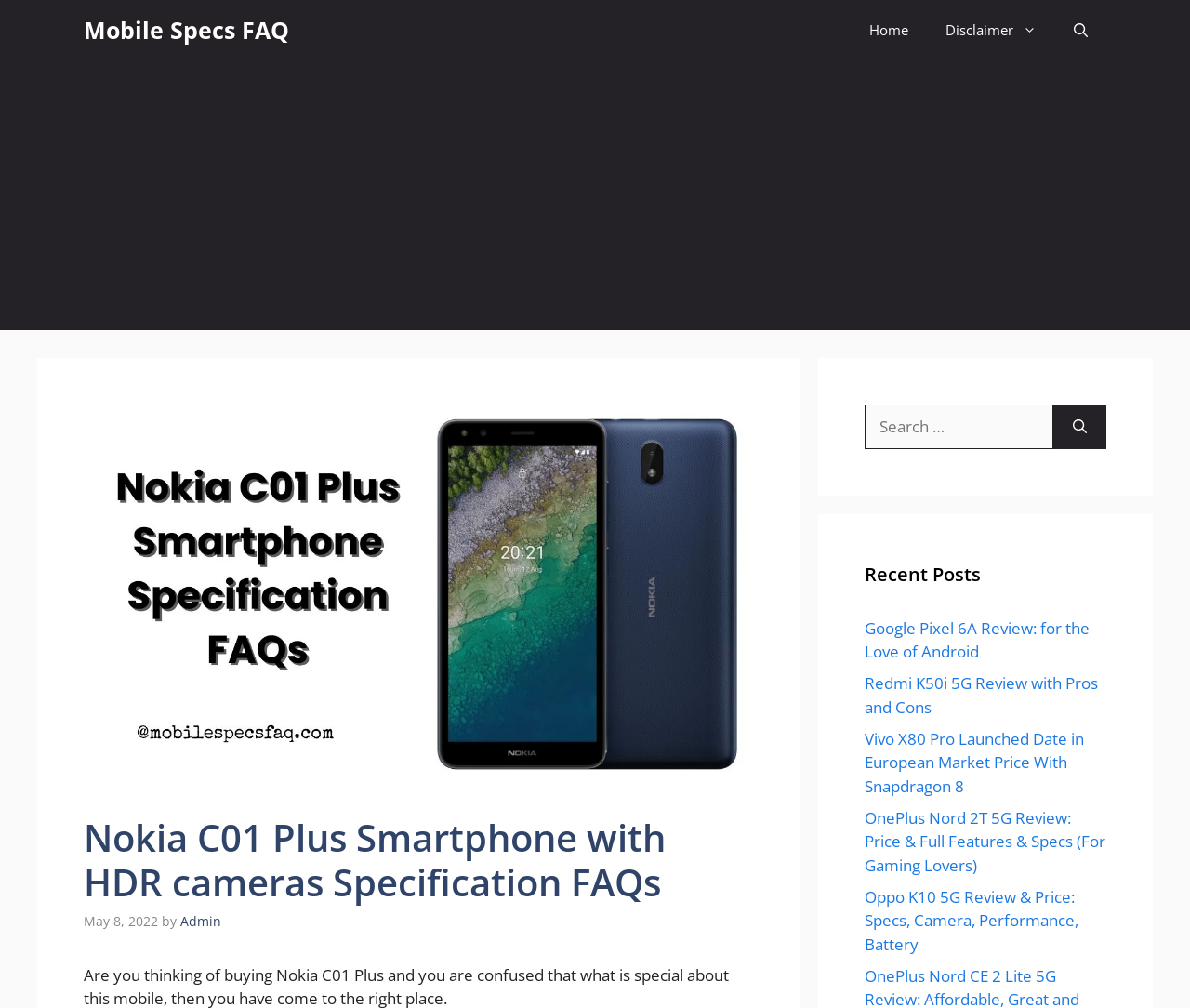Respond with a single word or phrase to the following question: What type of phone is featured on this webpage?

Nokia C01 Plus